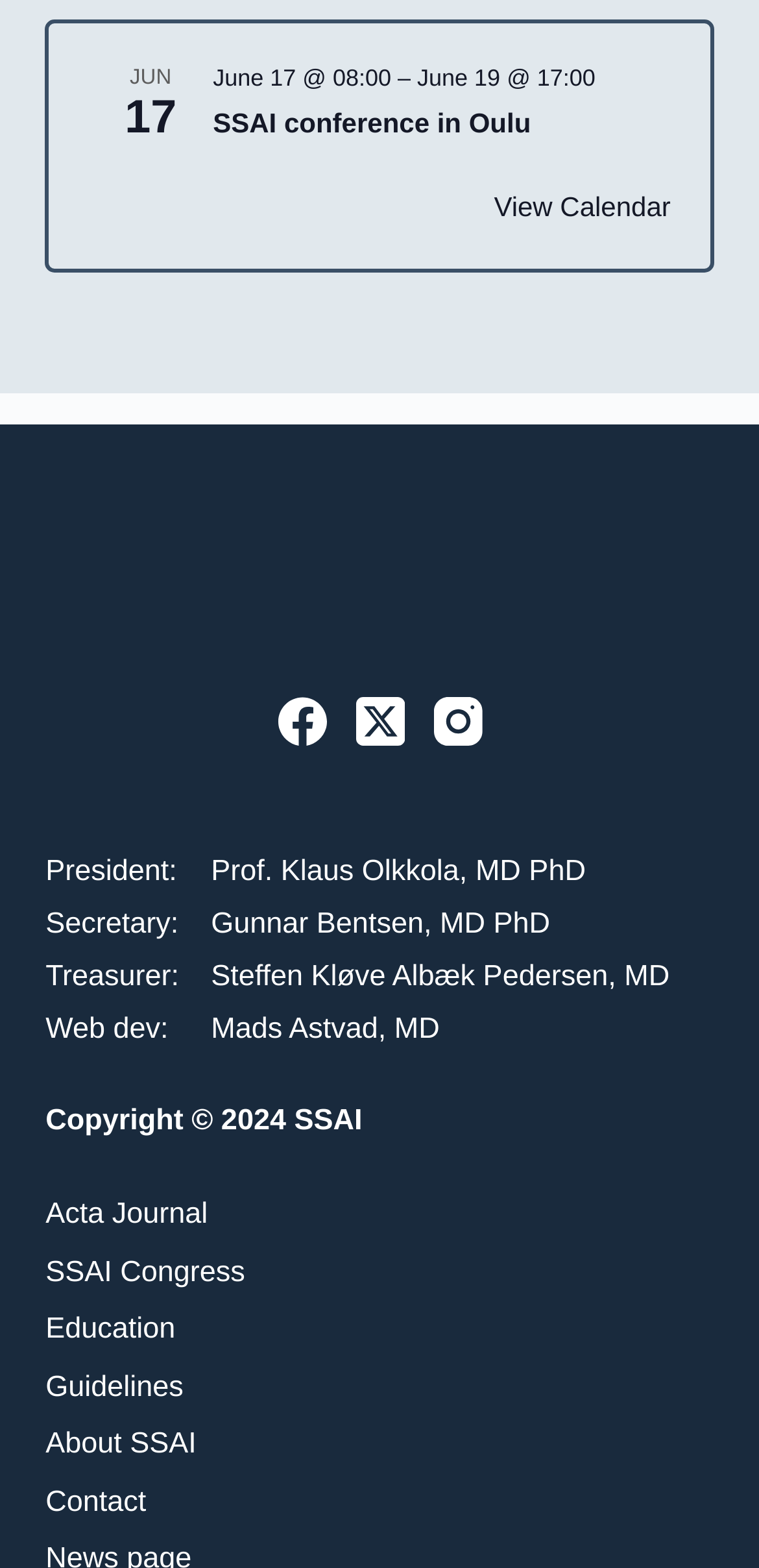Using the element description: "In Defence of Reason", determine the bounding box coordinates for the specified UI element. The coordinates should be four float numbers between 0 and 1, [left, top, right, bottom].

None